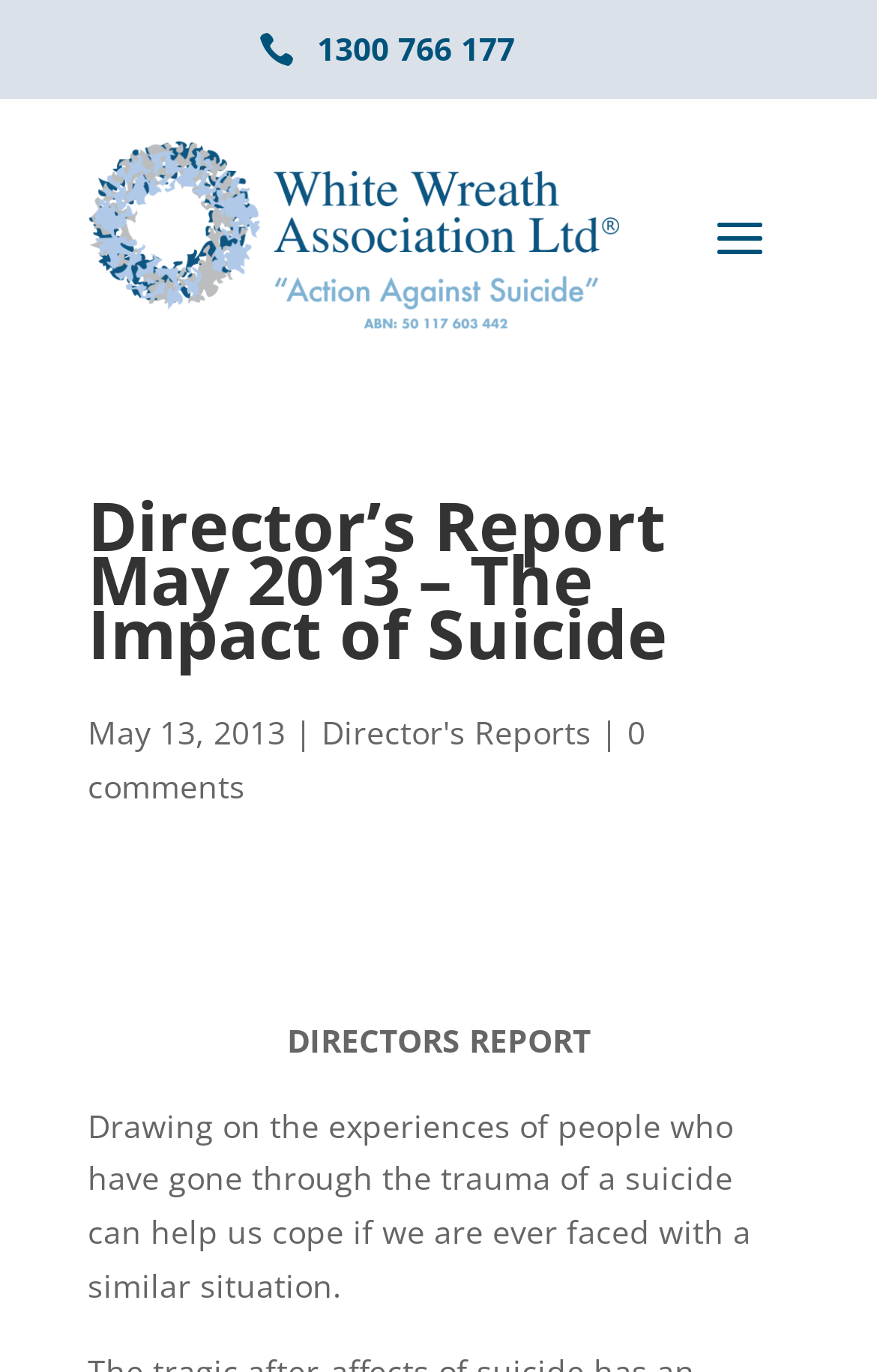Find the primary header on the webpage and provide its text.

Director’s Report May 2013 – The Impact of Suicide